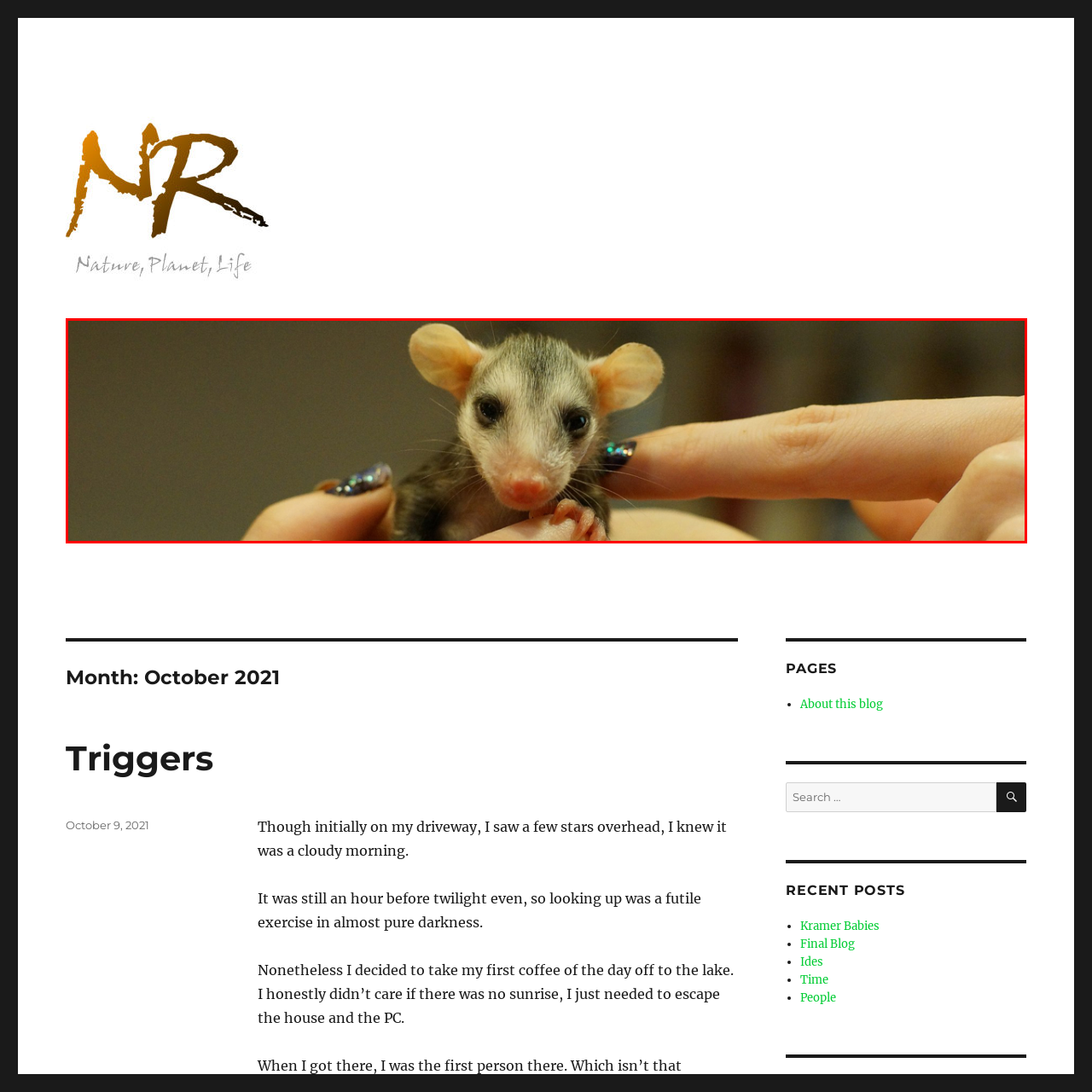Write a comprehensive caption detailing the image within the red boundary.

In this captivating image, a small, adorable marsupial is gently held by two fingers, drawing attention to its endearing features. The creature, possibly a young opossum, showcases large, expressive eyes and soft gray fur, complemented by its distinctive pink nose. Its prominent ears add to its charm, as they perk up in curiosity. The human hand, adorned with sparkly nail polish, emphasizes the gentle touch and care involved in holding this delicate animal, making the scene both intimate and engaging. This moment celebrates the beauty of wildlife and the bond humans can share with their animal counterparts.